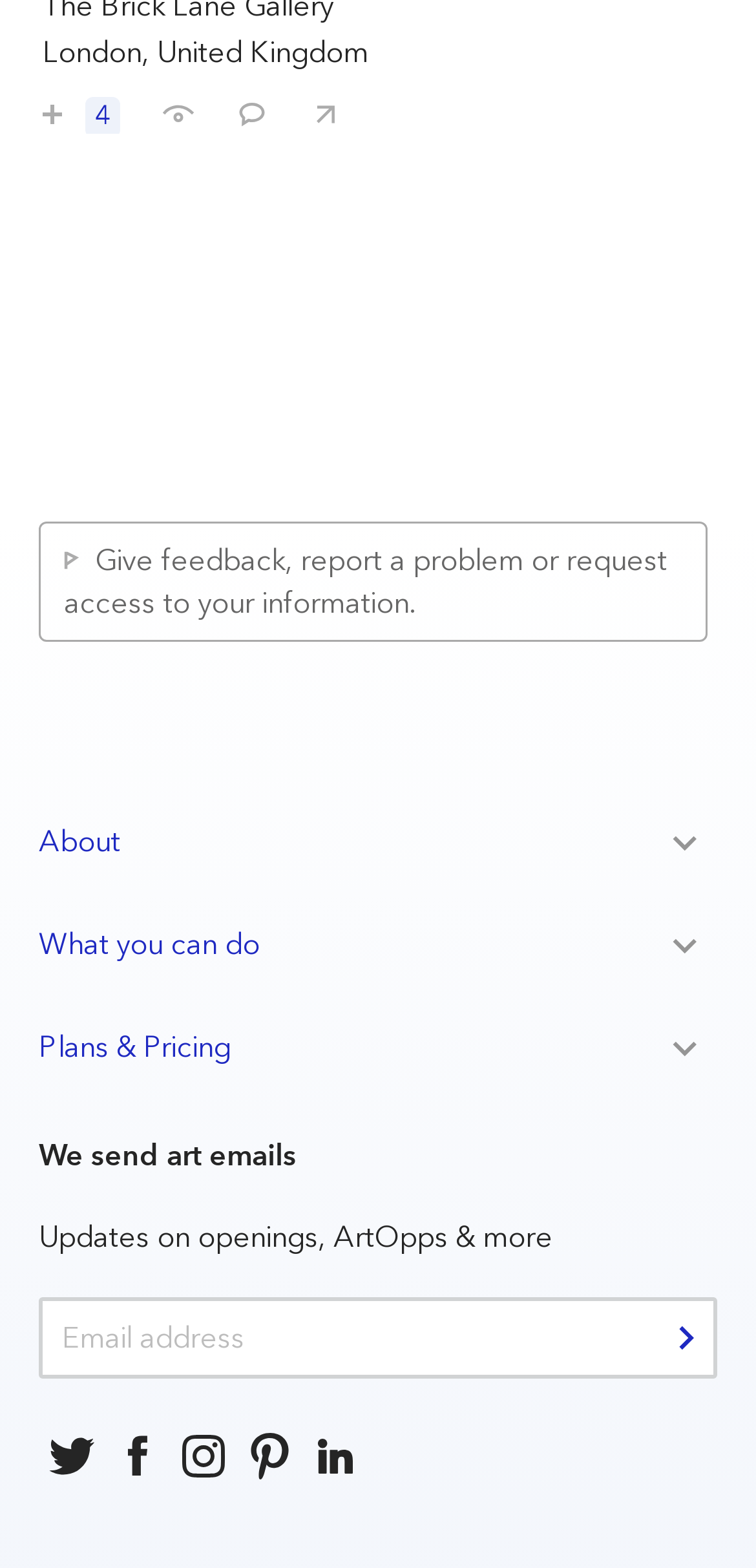Identify the bounding box coordinates for the region to click in order to carry out this instruction: "Comment on Contemporary Painting | All Female Art". Provide the coordinates using four float numbers between 0 and 1, formatted as [left, top, right, bottom].

[0.282, 0.049, 0.354, 0.086]